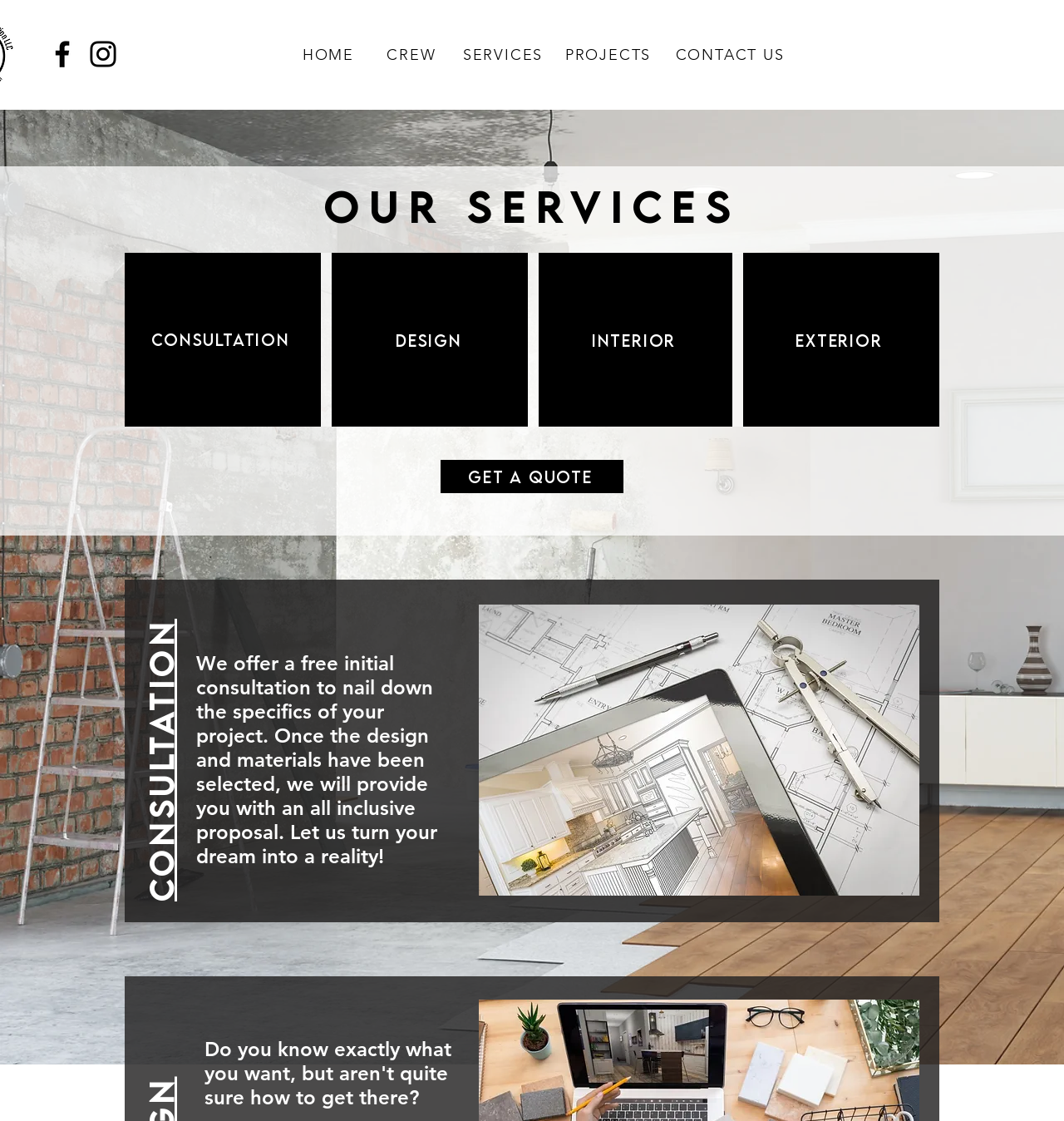Identify the bounding box coordinates for the region of the element that should be clicked to carry out the instruction: "Click on Facebook". The bounding box coordinates should be four float numbers between 0 and 1, i.e., [left, top, right, bottom].

[0.042, 0.033, 0.075, 0.064]